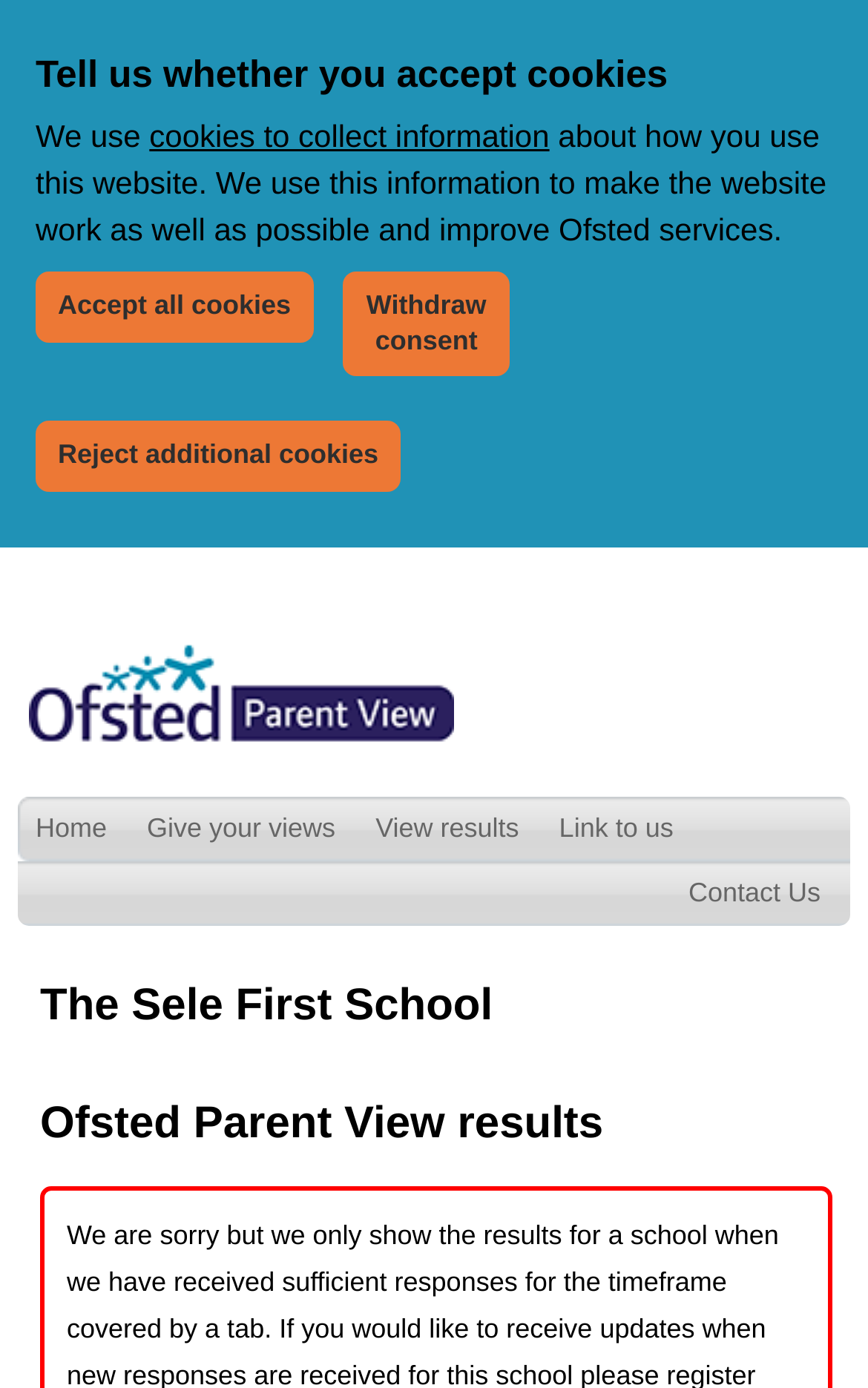Provide an in-depth caption for the contents of the webpage.

The webpage is about The Sele First School and its Ofsted Parent View results. At the top of the page, there is a prominent alert dialog box that informs users about the use of cookies on the website. This dialog box is centered at the top of the page and spans almost the entire width. It contains a heading, "Tell us whether you accept cookies", and a brief description of how the website uses cookies. There are three buttons below the description: "Accept all cookies", "Withdraw consent", and "Reject additional cookies".

Below the alert dialog box, there is a navigation menu that spans the entire width of the page. The menu contains five links: "Home", "Give your views", "View results", "Link to us", and "Contact Us". These links are evenly spaced and aligned horizontally.

On the top-left corner of the page, there is a link to "Home" accompanied by a small image of a home icon. Next to it, there is a link to "Ofsted Parent View". 

The main content of the page is divided into two sections. The first section has a heading "The Sele First School" and the second section has a heading "Ofsted Parent View results". These sections are stacked vertically, with the first section above the second section.